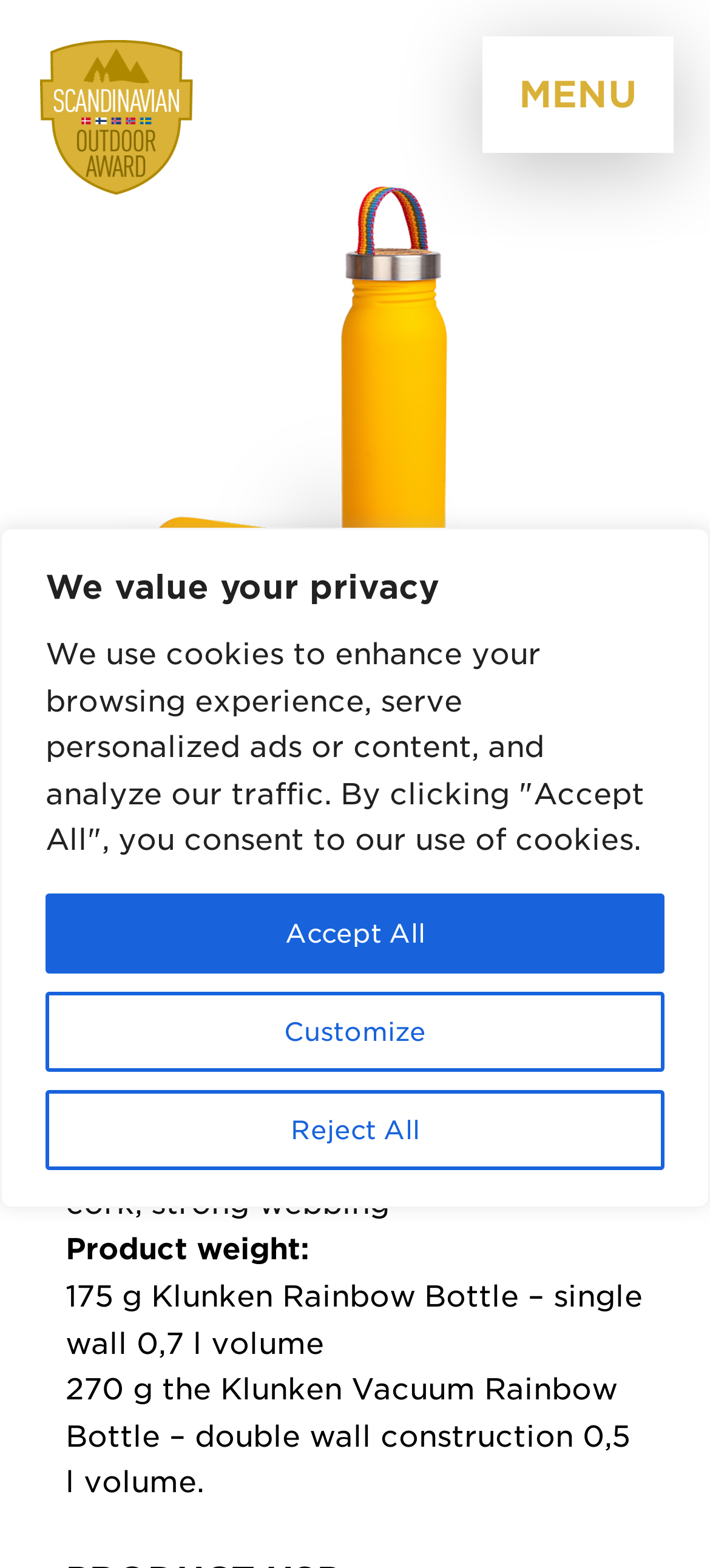Using the webpage screenshot and the element description Reject All, determine the bounding box coordinates. Specify the coordinates in the format (top-left x, top-left y, bottom-right x, bottom-right y) with values ranging from 0 to 1.

[0.064, 0.695, 0.936, 0.746]